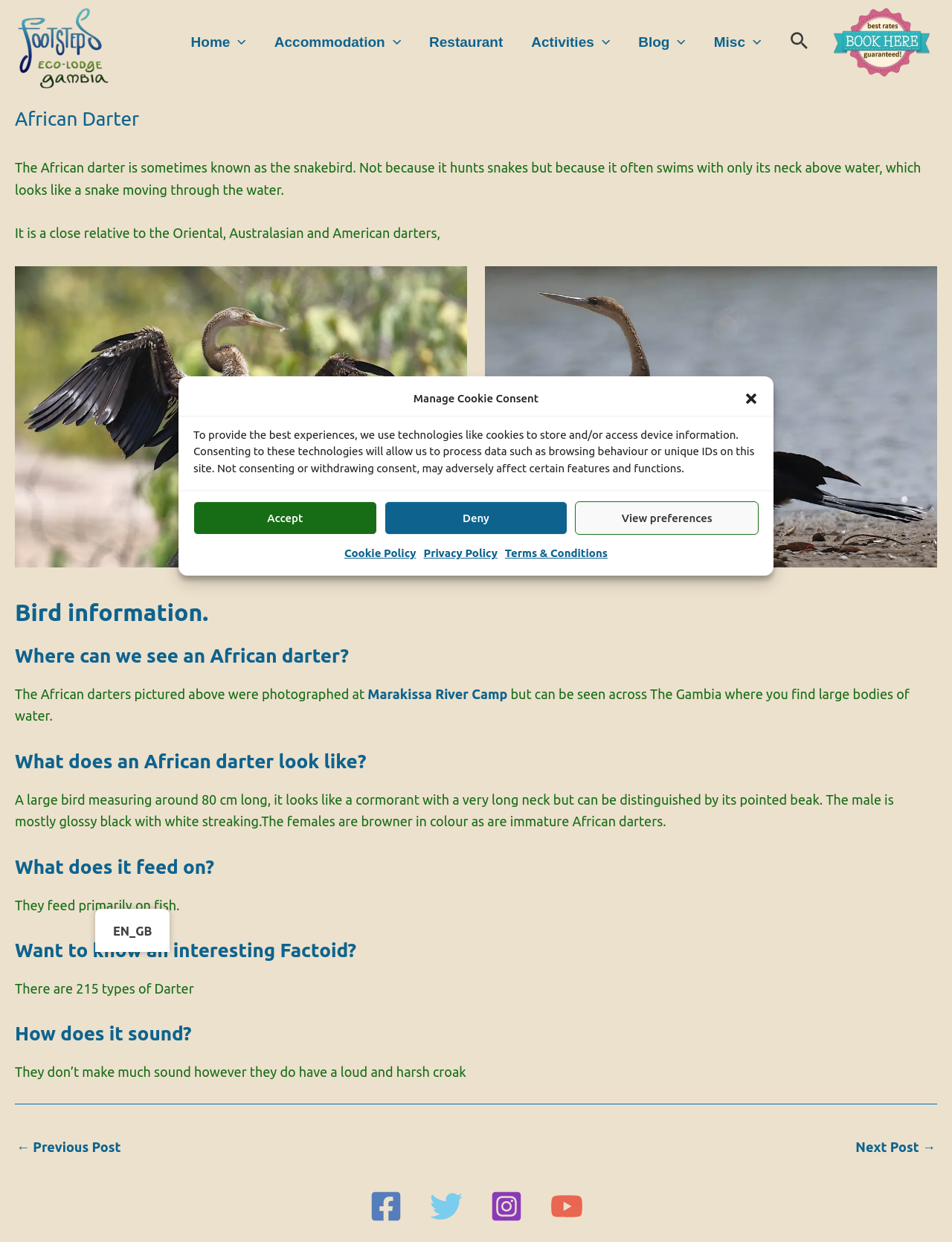Please identify the coordinates of the bounding box for the clickable region that will accomplish this instruction: "Search for something".

[0.83, 0.024, 0.85, 0.045]